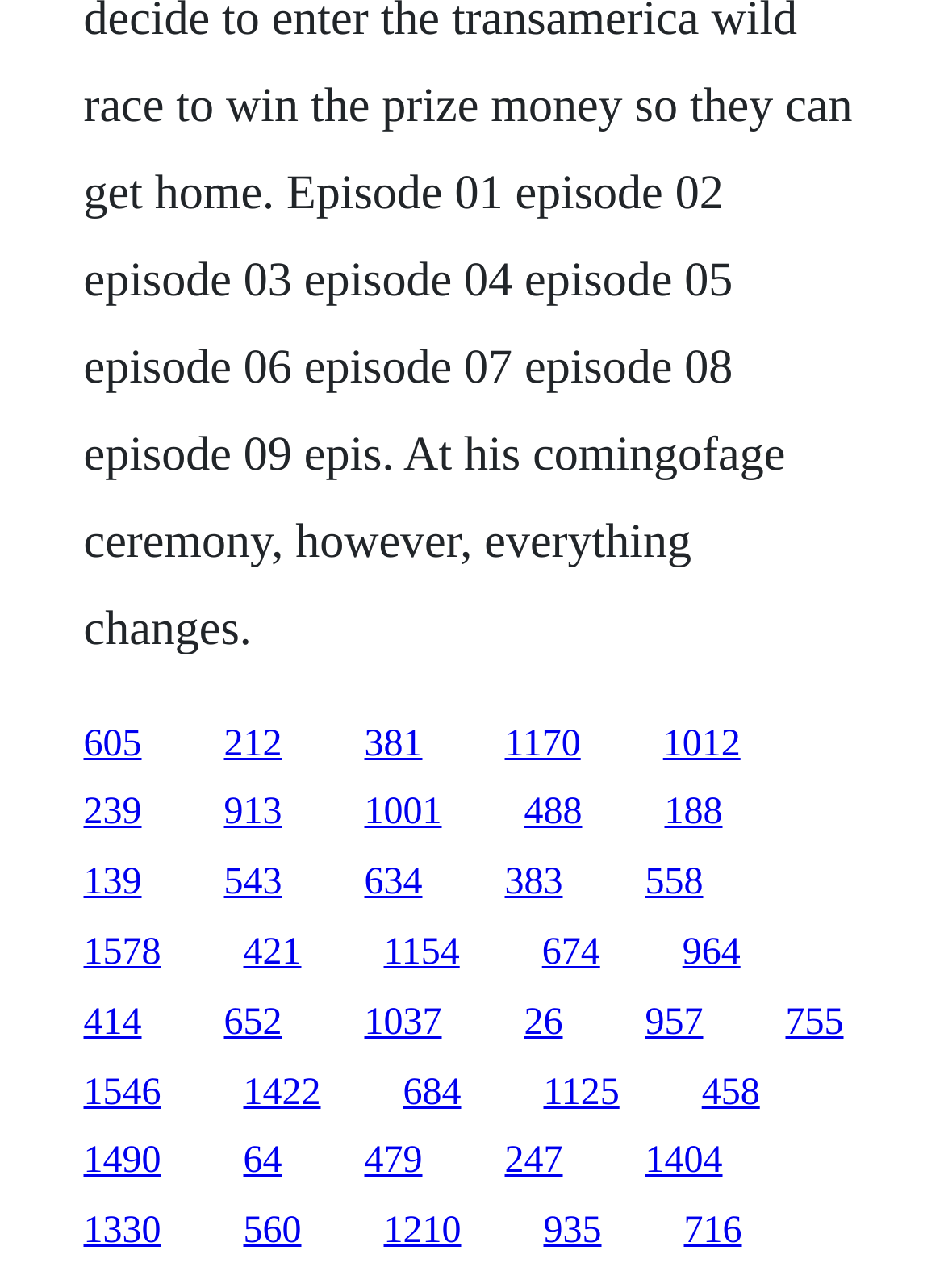Please identify the bounding box coordinates of the area I need to click to accomplish the following instruction: "go to the third option".

[0.386, 0.561, 0.447, 0.593]